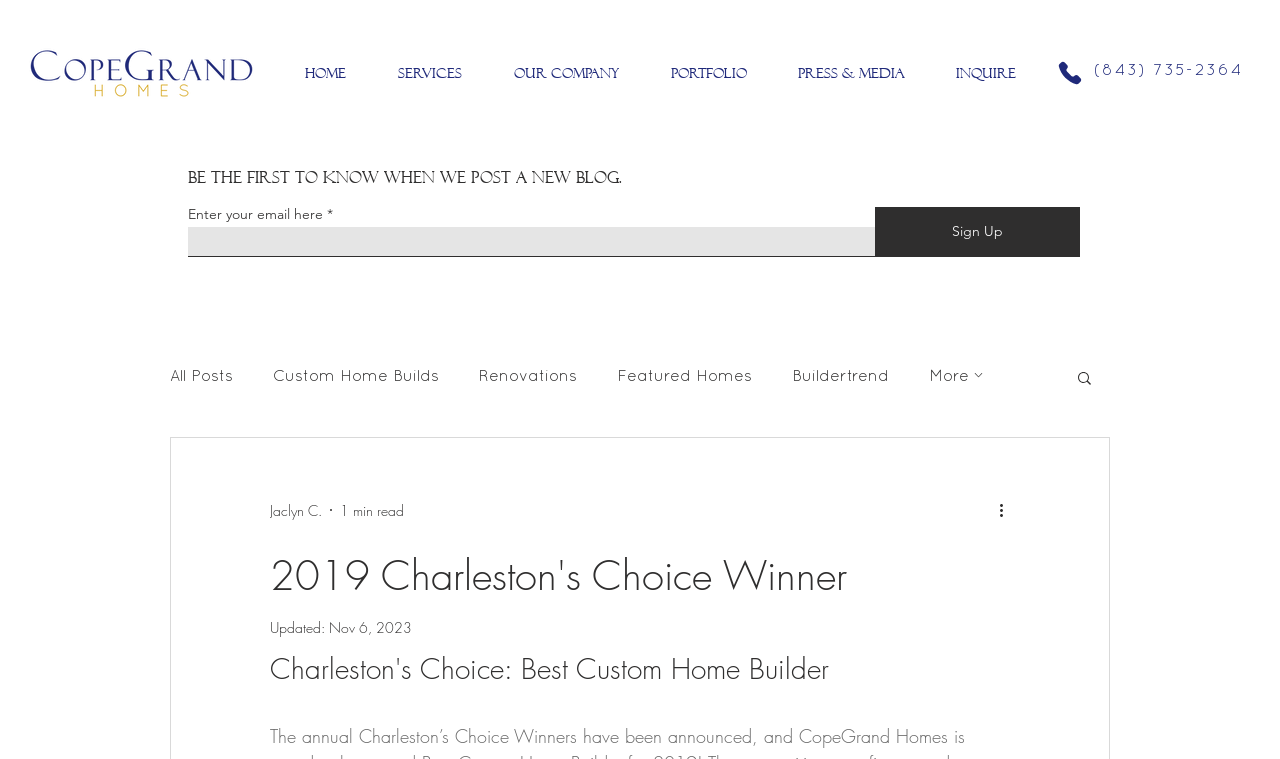Find the bounding box coordinates for the HTML element described as: "Sign Up". The coordinates should consist of four float values between 0 and 1, i.e., [left, top, right, bottom].

[0.684, 0.273, 0.844, 0.339]